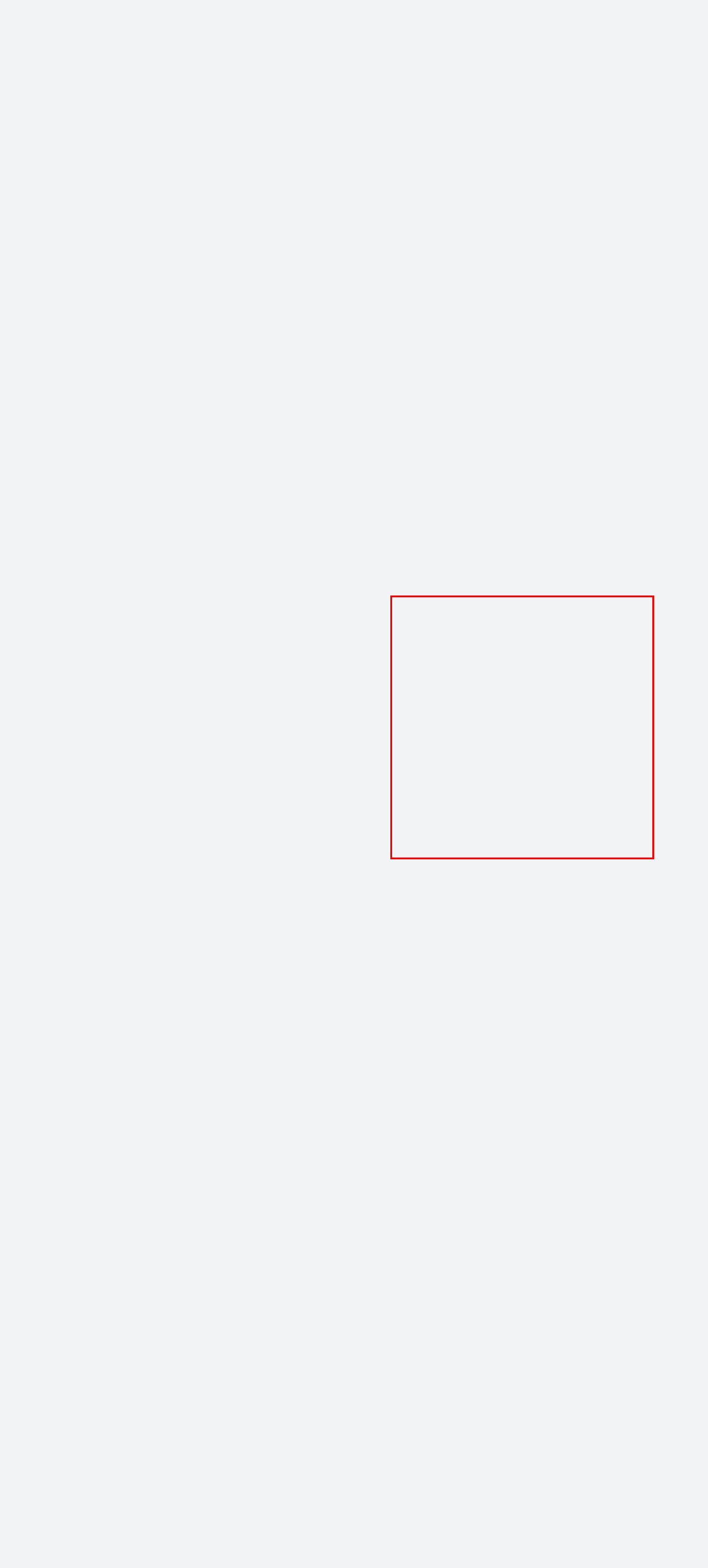Look at the given screenshot of a webpage with a red rectangle bounding box around a UI element. Pick the description that best matches the new webpage after clicking the element highlighted. The descriptions are:
A. Cart - Cigar Club India
B. Montecristo No.2 - Cigar Club India
C. Privacy Policy - Cigar Club India
D. Terms and Conditions - Cigar Club India
E. Cigar Club India - Cigar Club India
F. Cohiba Mini - Cigar Club India
G. Montecristo Petit Edmundo Set of 3 Cigars (T) - Cigar Club India
H. Shop - Cigar Club India

G